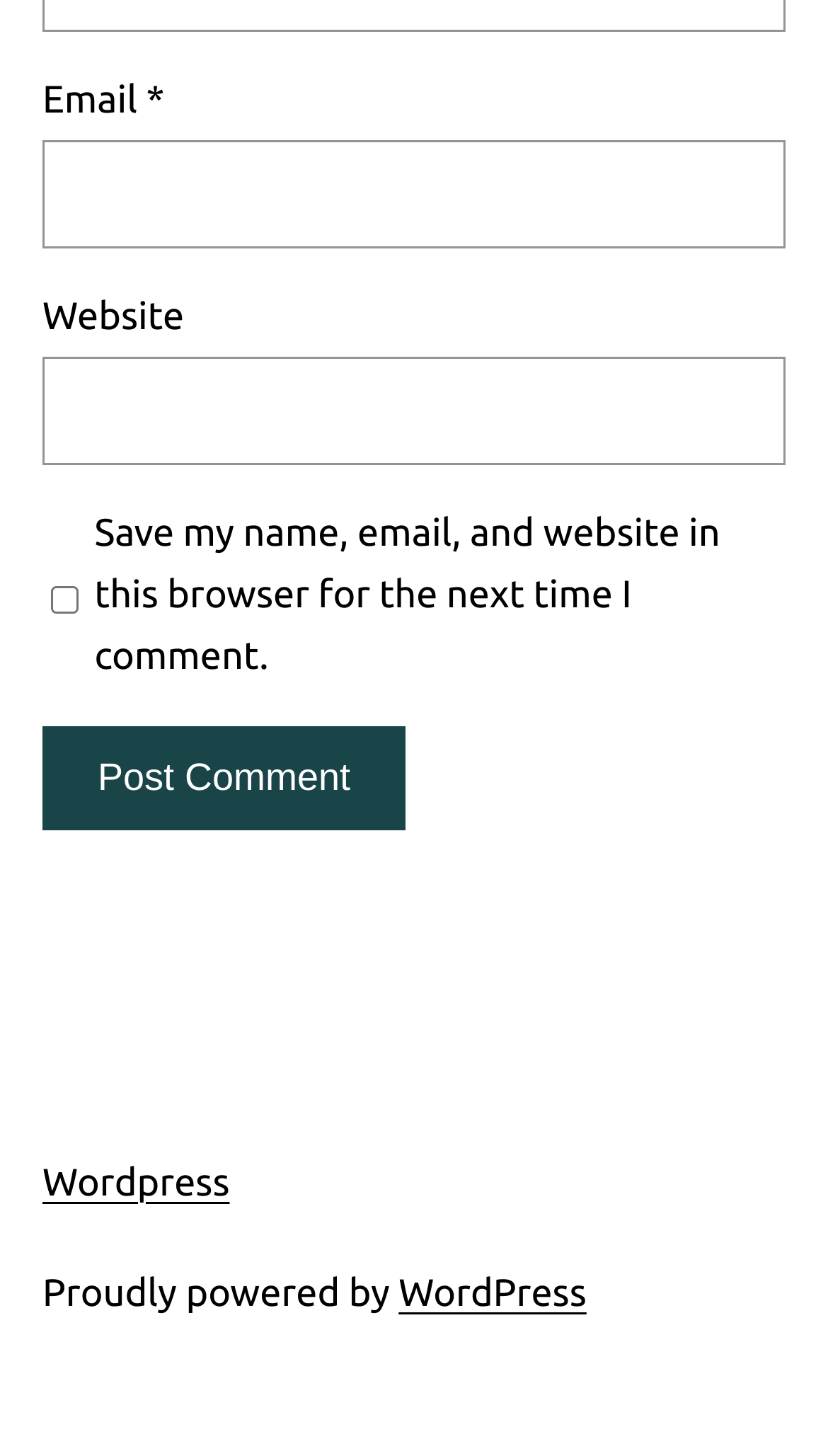Find and provide the bounding box coordinates for the UI element described with: "WordPress".

[0.481, 0.874, 0.708, 0.903]